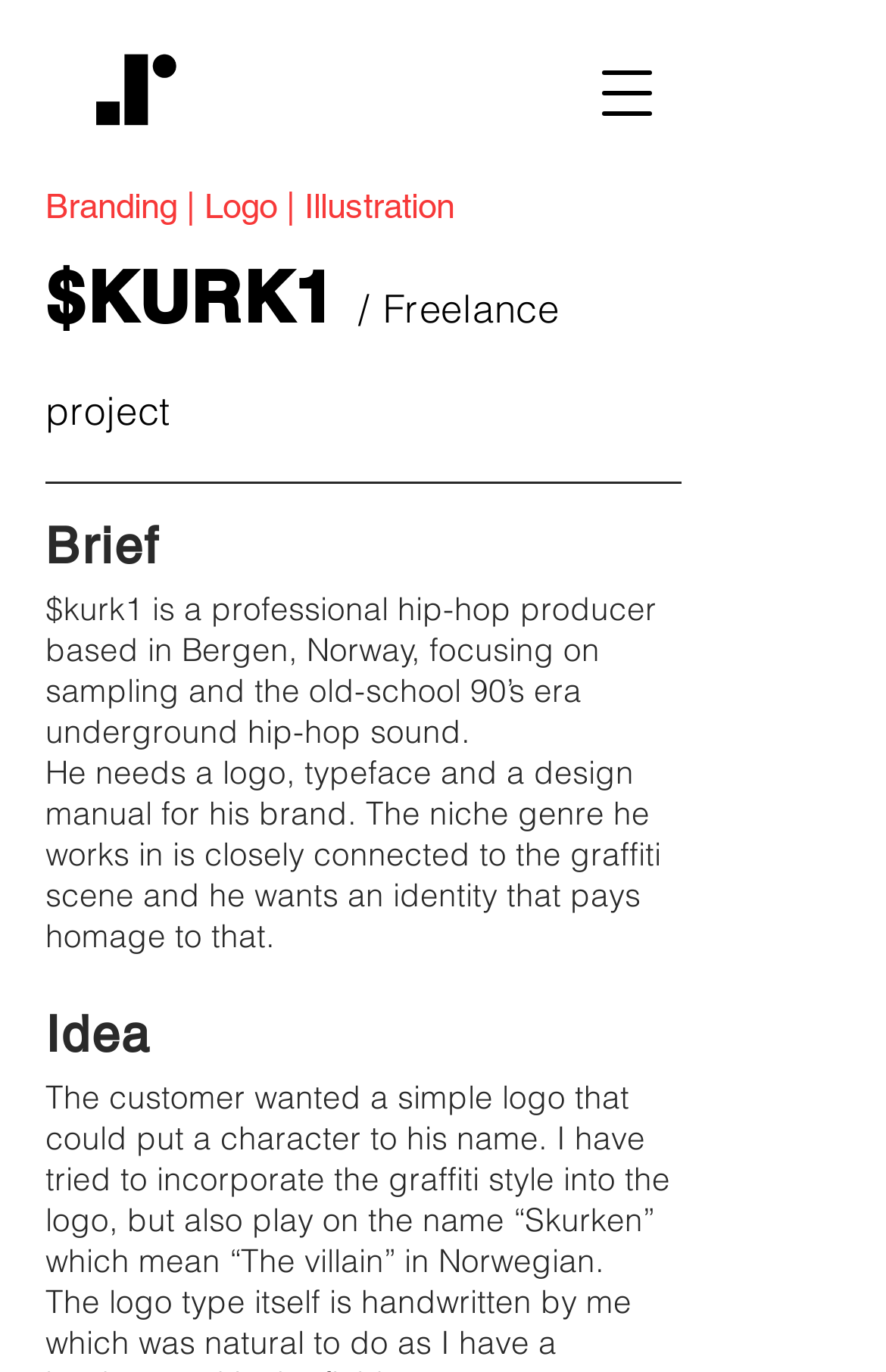What is the meaning of 'Skurken' in Norwegian?
Answer briefly with a single word or phrase based on the image.

The villain